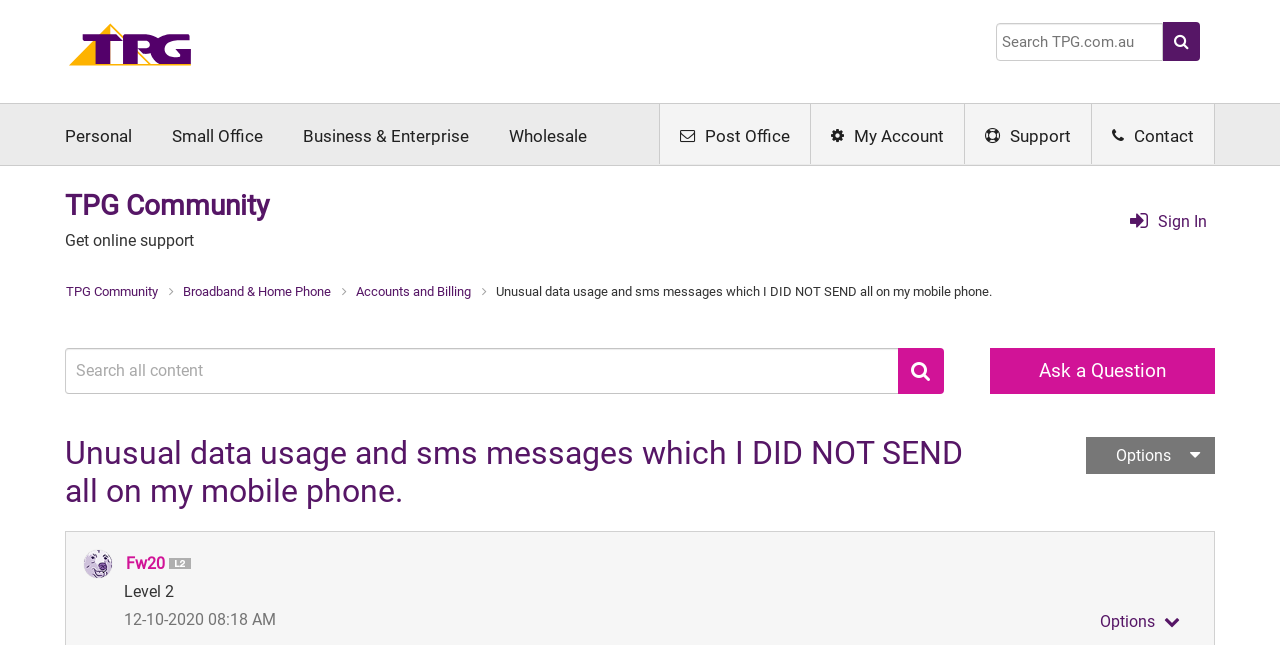What is the date of the post?
Please give a detailed and elaborate explanation in response to the question.

I determined the date of the post by looking at the generic element with the text 'Posted on' and the static text element with the text '12-10-2020' which is located near the bottom of the webpage, indicating that it is the date of the post.